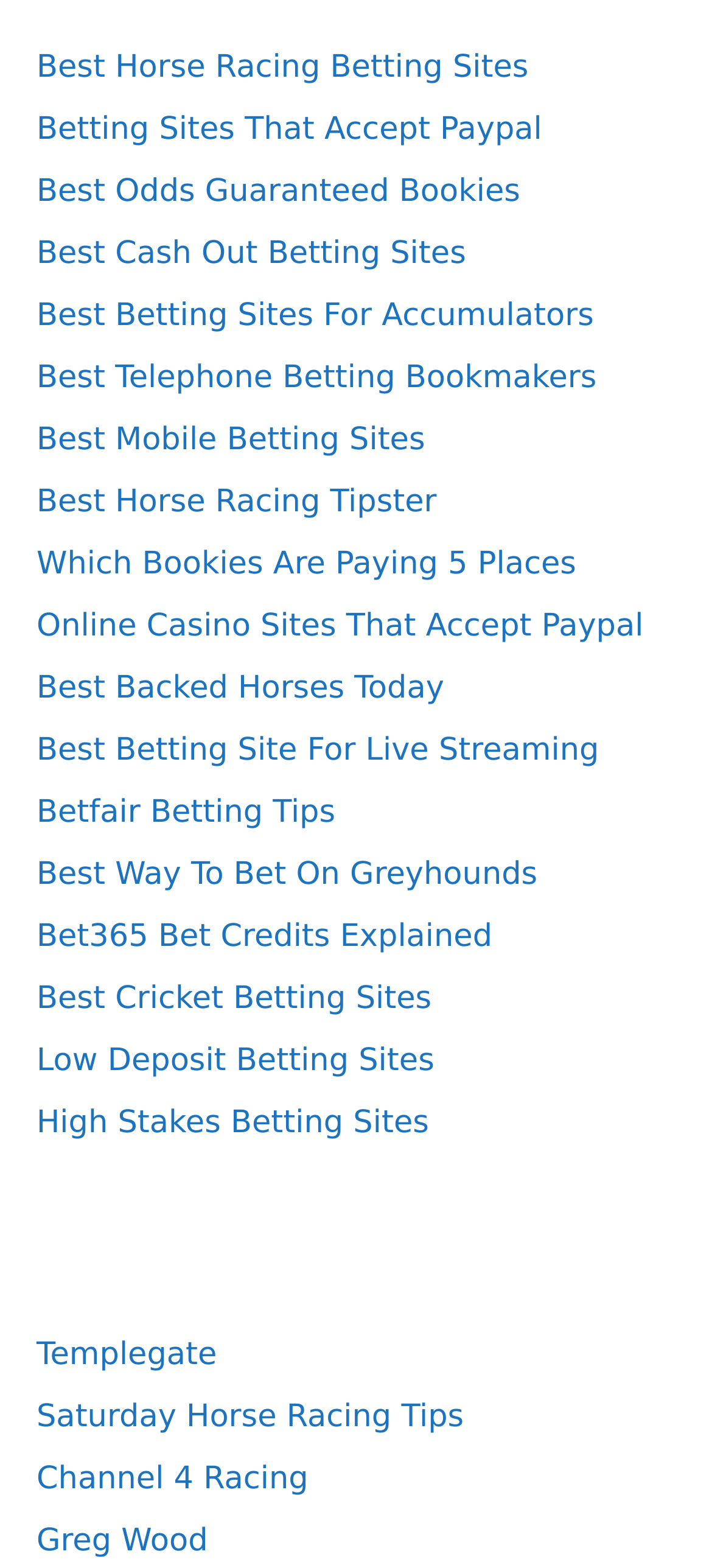Kindly provide the bounding box coordinates of the section you need to click on to fulfill the given instruction: "Check Saturday Horse Racing Tips".

[0.051, 0.892, 0.651, 0.916]